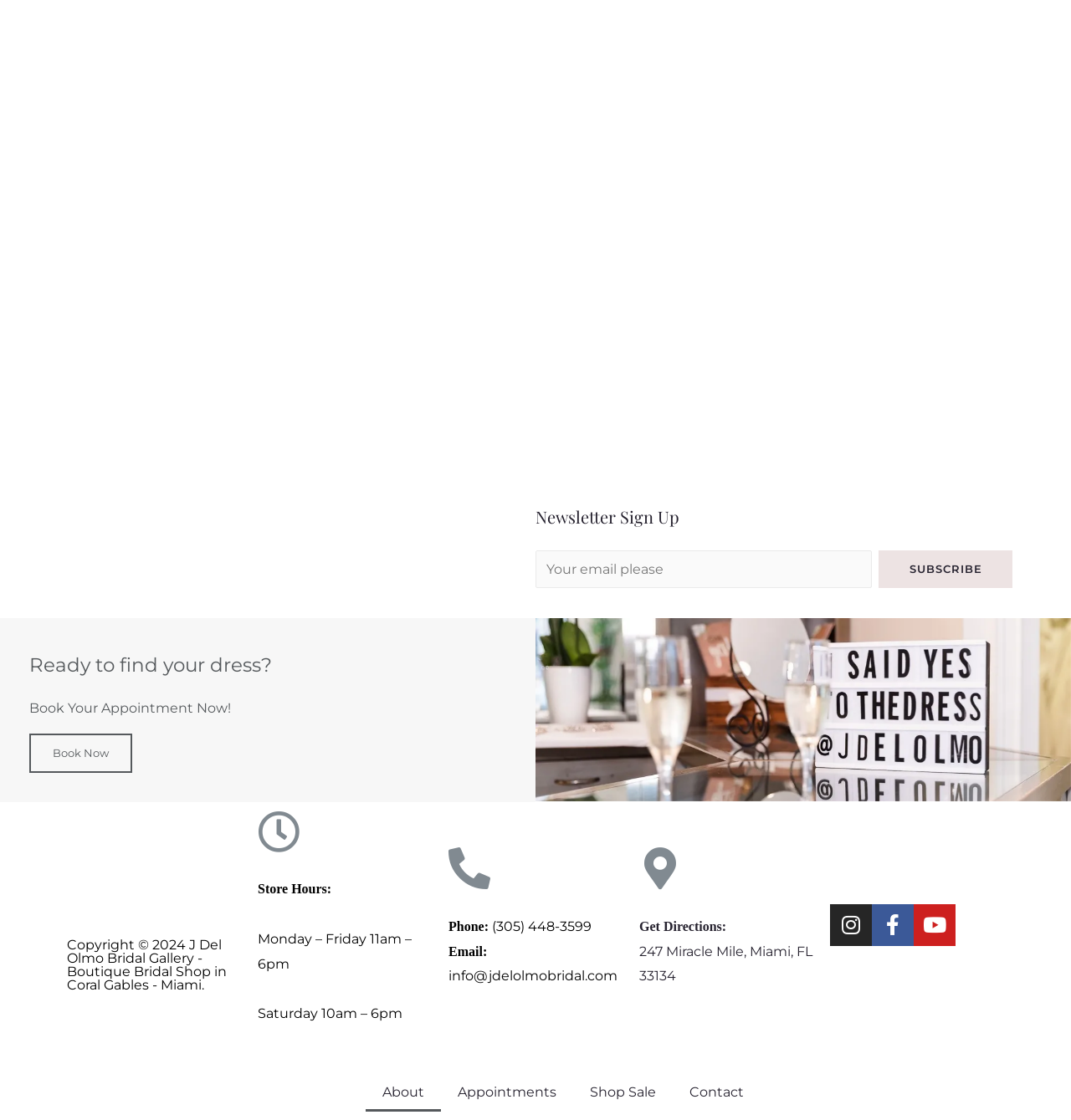Can you determine the bounding box coordinates of the area that needs to be clicked to fulfill the following instruction: "Get directions to the store"?

[0.597, 0.82, 0.759, 0.879]